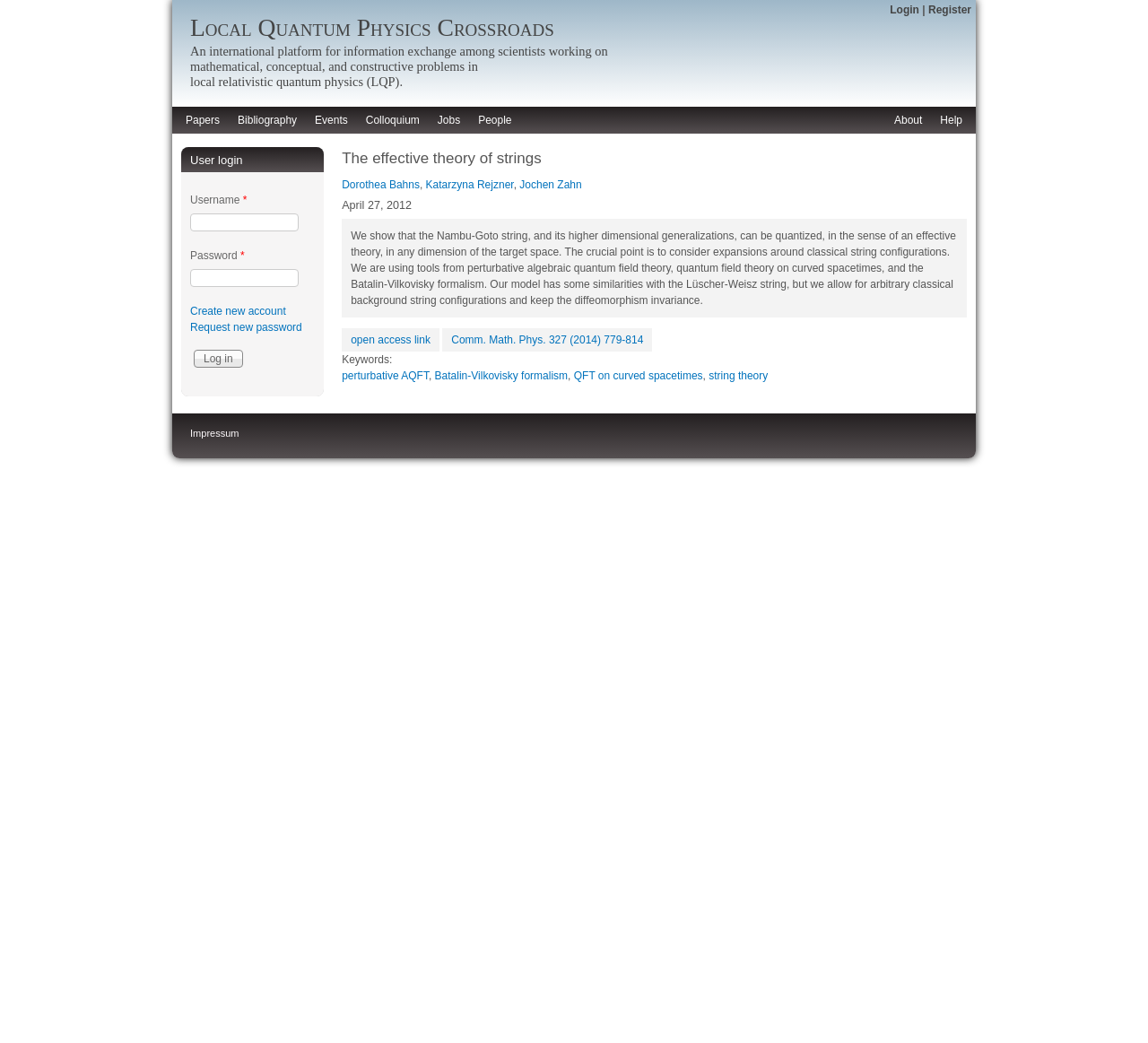Using the element description: "About our cookies", determine the bounding box coordinates for the specified UI element. The coordinates should be four float numbers between 0 and 1, [left, top, right, bottom].

None